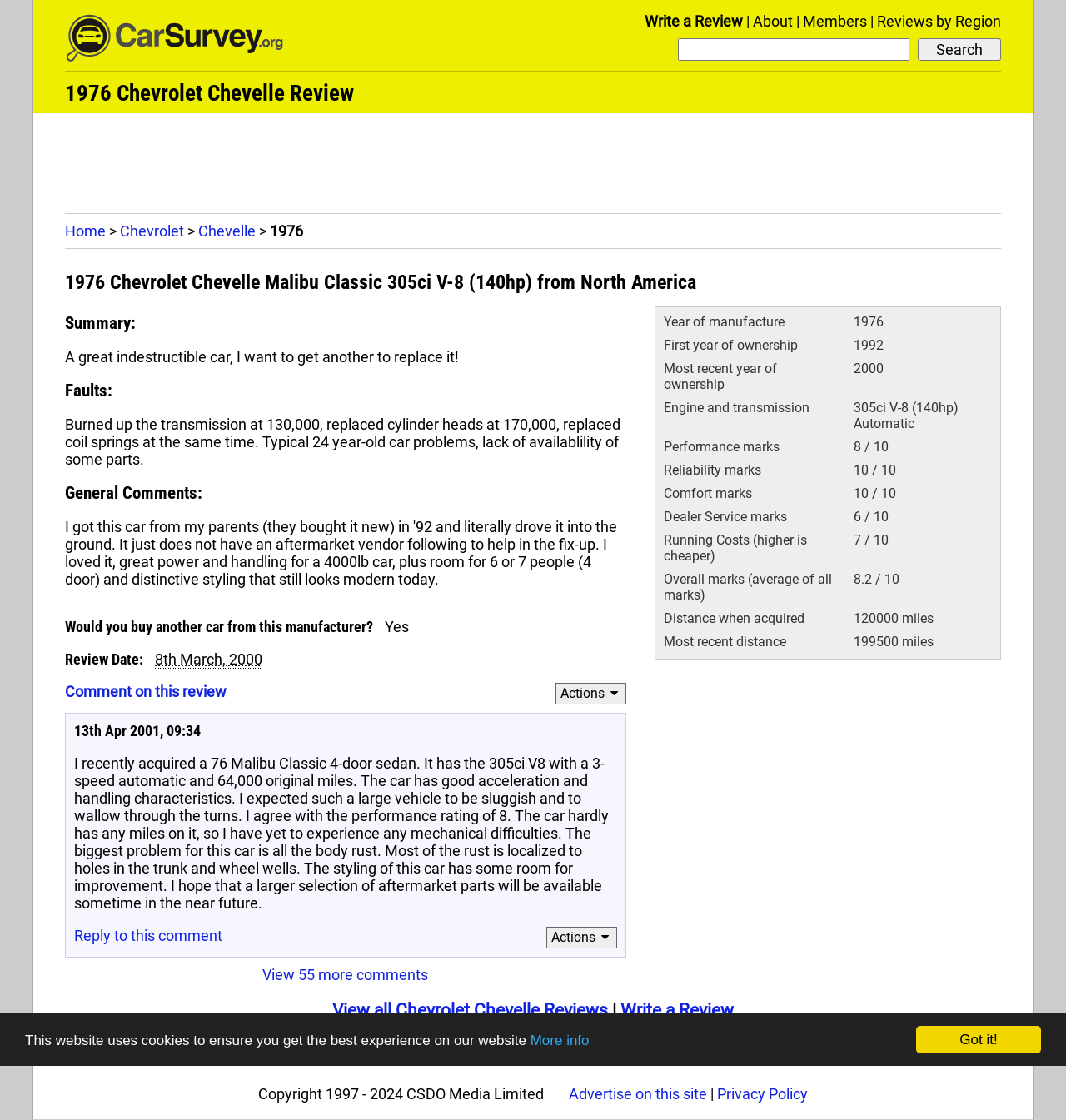Describe every aspect of the webpage in a detailed manner.

This webpage is a review of a 1976 Chevrolet Chevelle from a real owner. At the top, there is a navigation bar with links to "Home", "Write a Review", "About", "Members", and "Reviews by Region". Below the navigation bar, there is a search box with a "Search" button. 

The main content of the webpage is an article about the 1976 Chevrolet Chevelle review. The article has a heading "1976 Chevrolet Chevelle Malibu Classic 305ci V-8 (140hp) from North America" and is divided into sections including "Summary", "Faults", "General Comments", and a table with various details about the car such as the year of manufacture, engine and transmission, performance marks, and running costs.

In the "Summary" section, the owner praises the car as "a great indestructible car" and expresses their desire to get another one to replace it. In the "Faults" section, the owner mentions some problems they experienced with the car, including burning up the transmission and replacing cylinder heads and coil springs. In the "General Comments" section, the owner provides more information about their experience with the car.

Below the article, there are comments from other users, including one dated 13th Apr 2001, with a reply link and an "Actions" button. There is also a link to view 55 more comments and a button to write a review. At the bottom of the page, there are links to view all Chevrolet Chevelle reviews and to write a review.